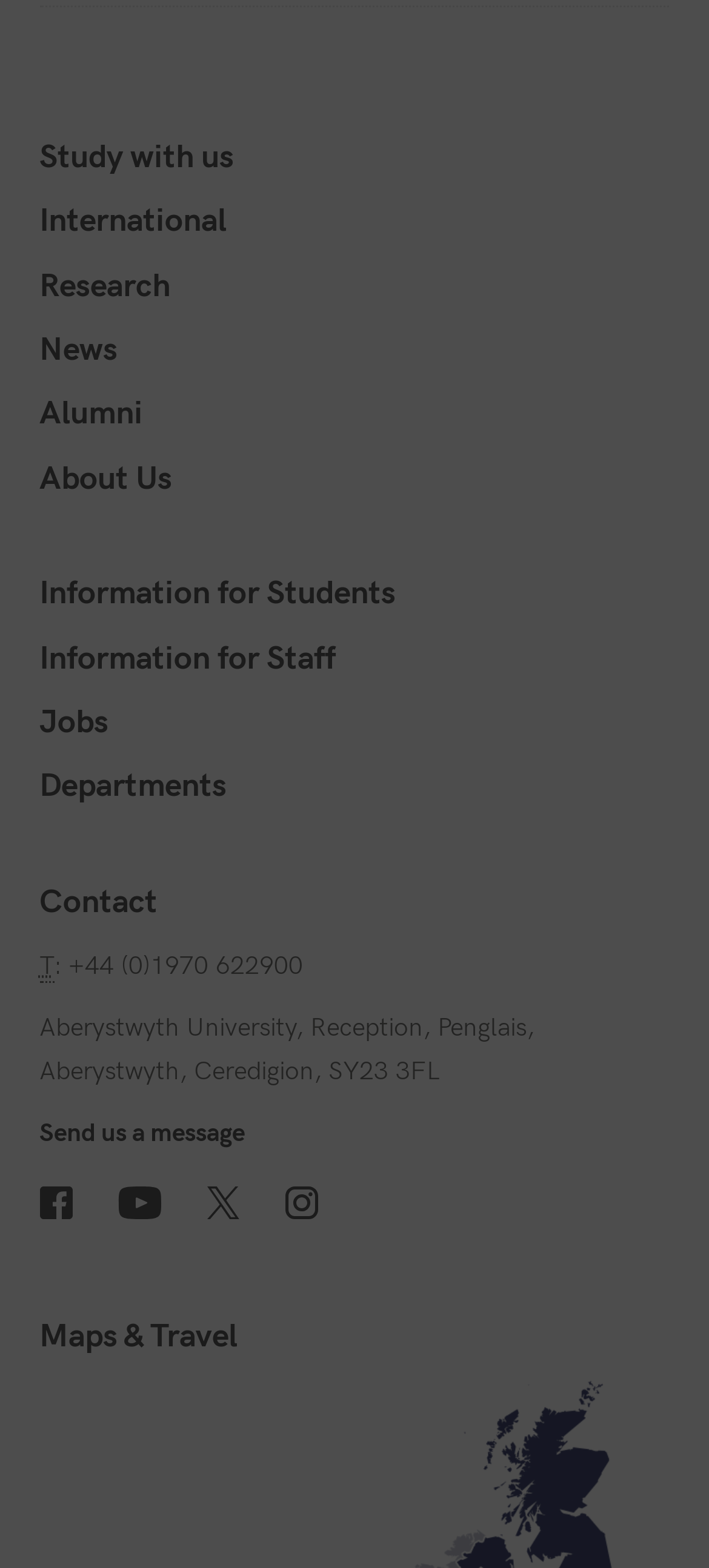What is the address of the university?
Refer to the image and give a detailed answer to the query.

I found the address of the university at the bottom of the webpage, which is 'Aberystwyth University, Reception, Penglais, Aberystwyth, Ceredigion, SY23 3FL'.